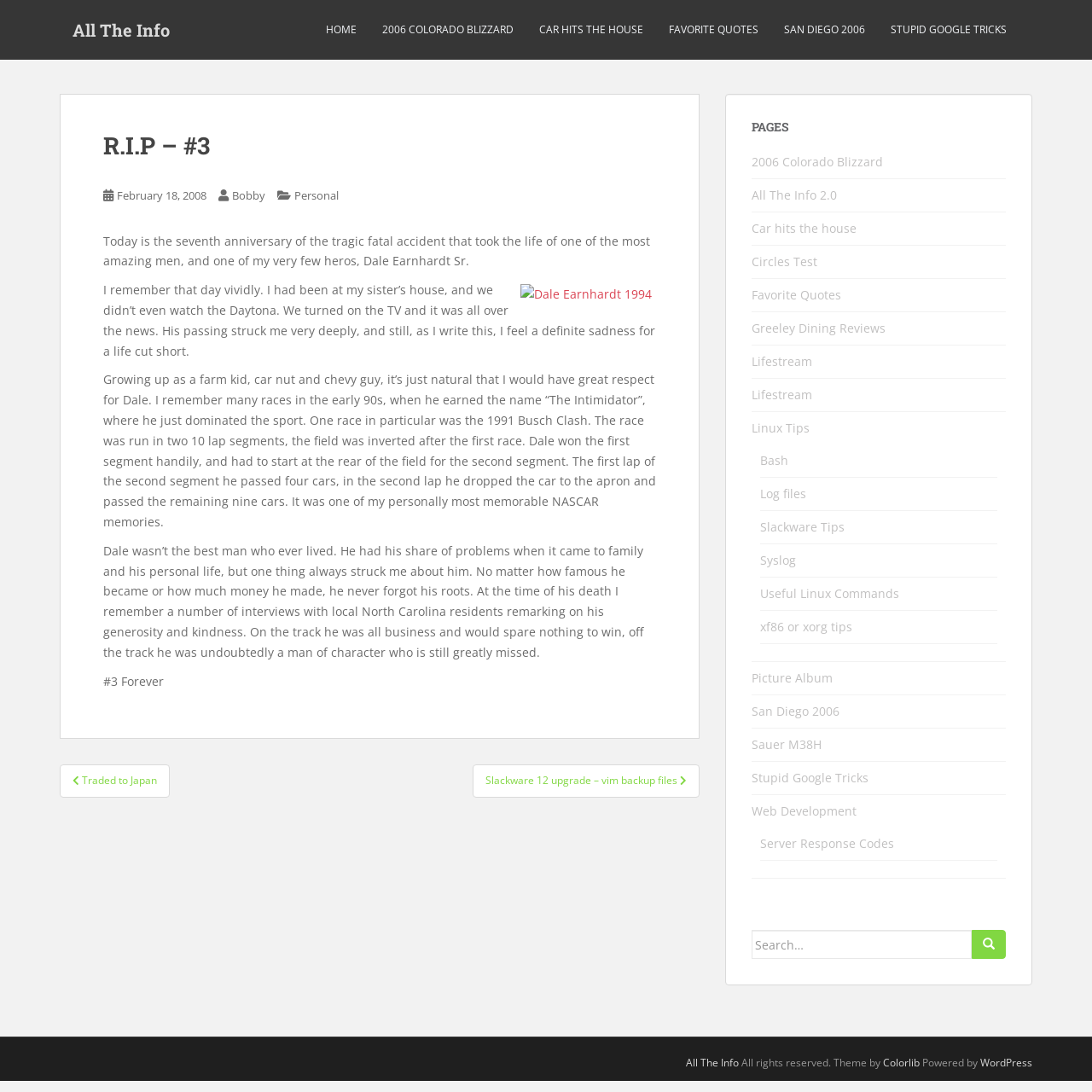Can you identify the bounding box coordinates of the clickable region needed to carry out this instruction: 'Read the 'R.I.P – #3' article'? The coordinates should be four float numbers within the range of 0 to 1, stated as [left, top, right, bottom].

[0.095, 0.122, 0.601, 0.146]